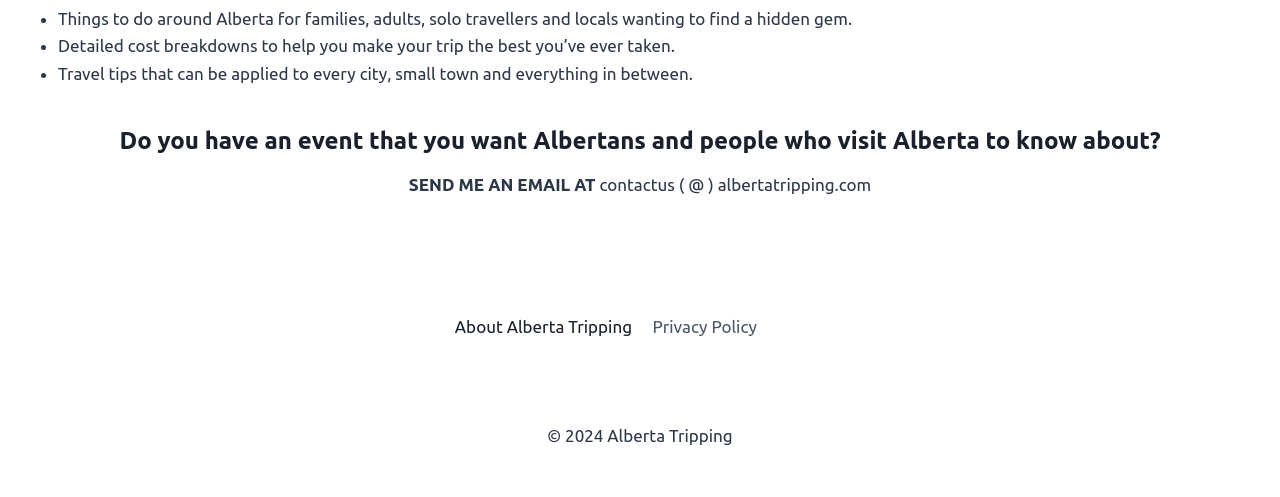Using the element description: "Privacy Policy", determine the bounding box coordinates for the specified UI element. The coordinates should be four float numbers between 0 and 1, [left, top, right, bottom].

[0.502, 0.62, 0.599, 0.695]